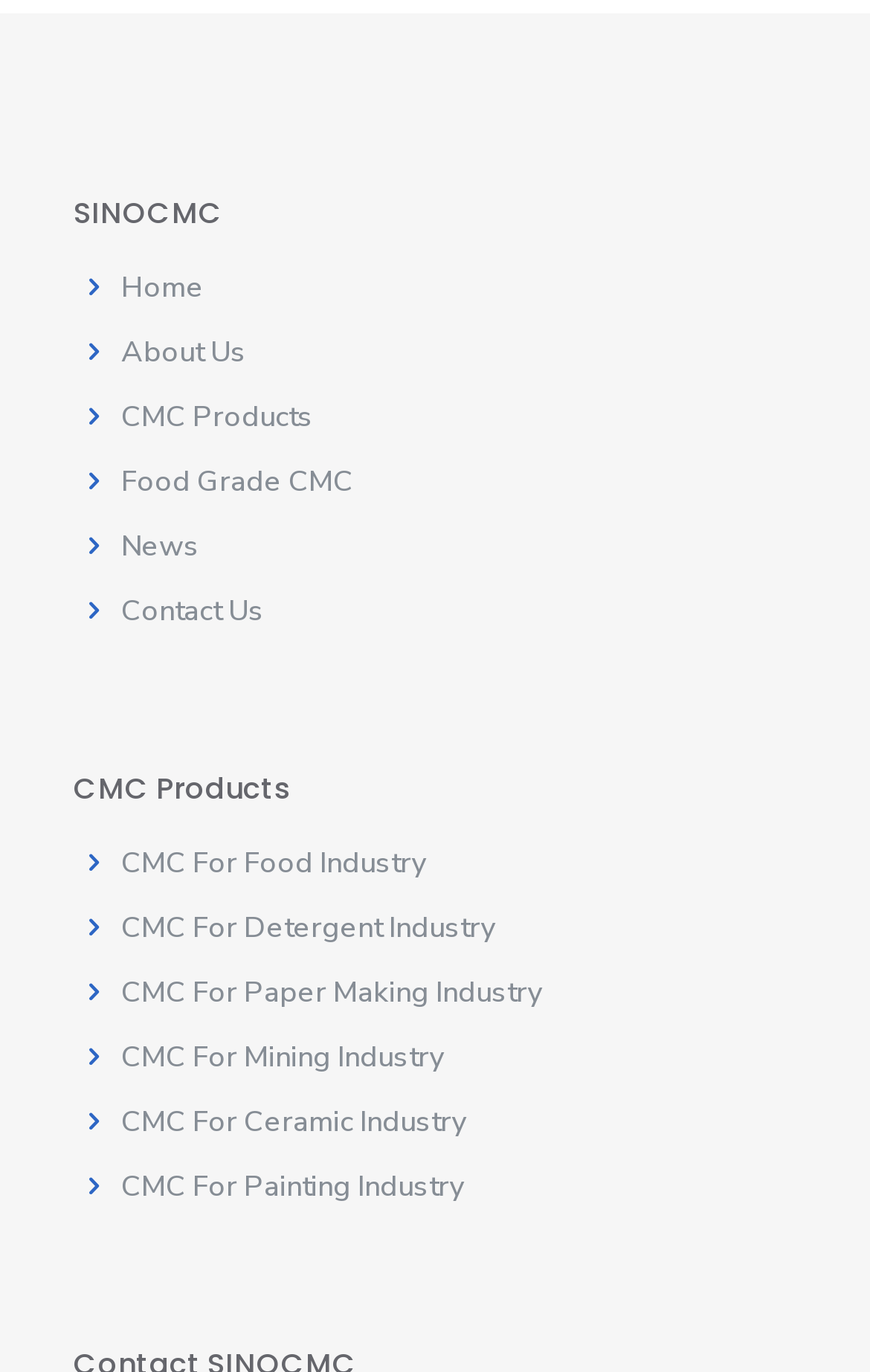What is the company name?
Examine the image closely and answer the question with as much detail as possible.

The company name can be found in the top section of the webpage, where it is written in a large font as 'SINOCMC'.